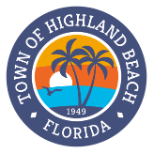What is represented by the gentle waves?
Could you please answer the question thoroughly and with as much detail as possible?

The gentle waves depicted on the seal represent the ocean that borders the town, symbolizing its coastal location.